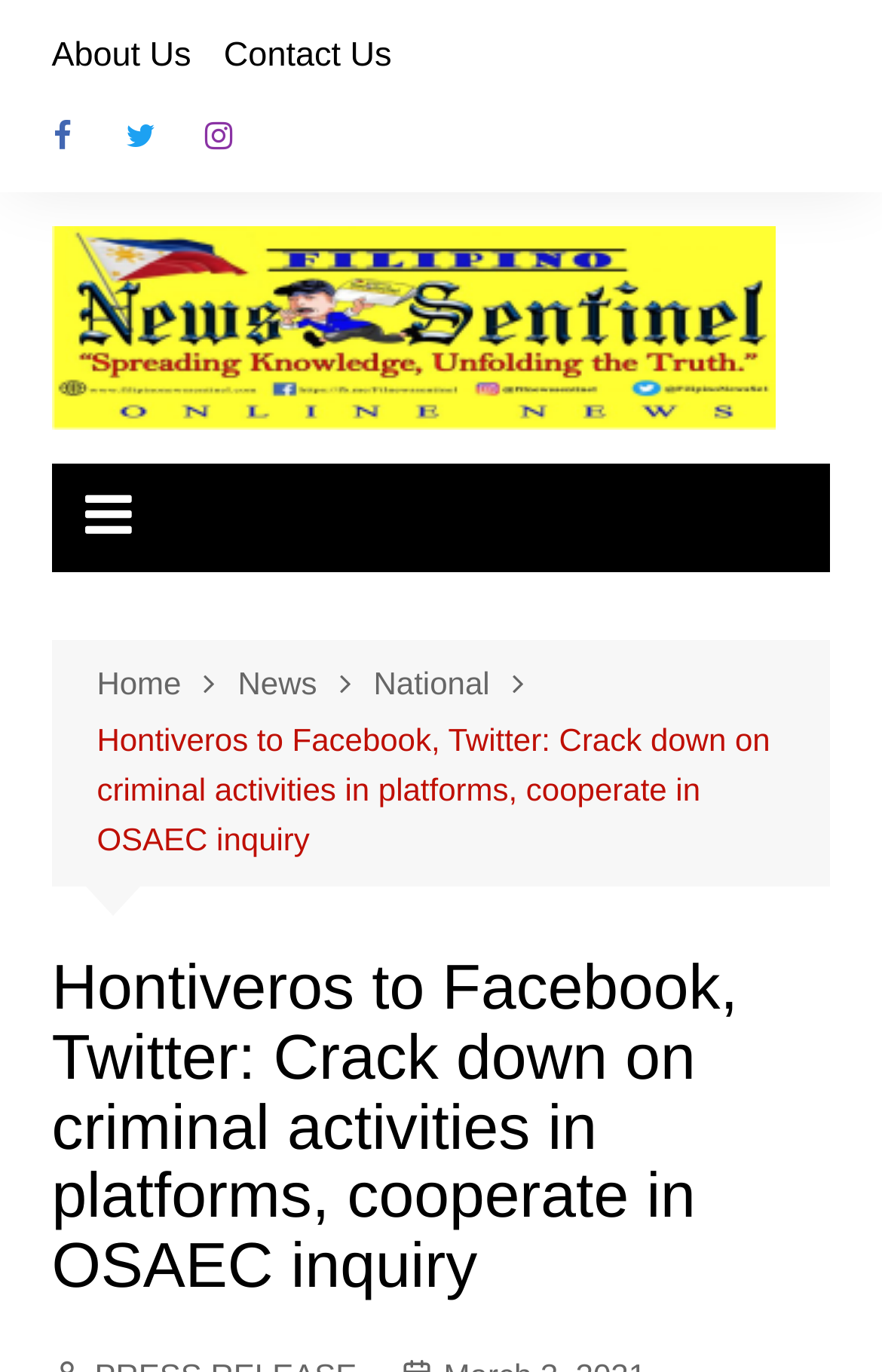Could you specify the bounding box coordinates for the clickable section to complete the following instruction: "Check News section"?

[0.27, 0.48, 0.424, 0.517]